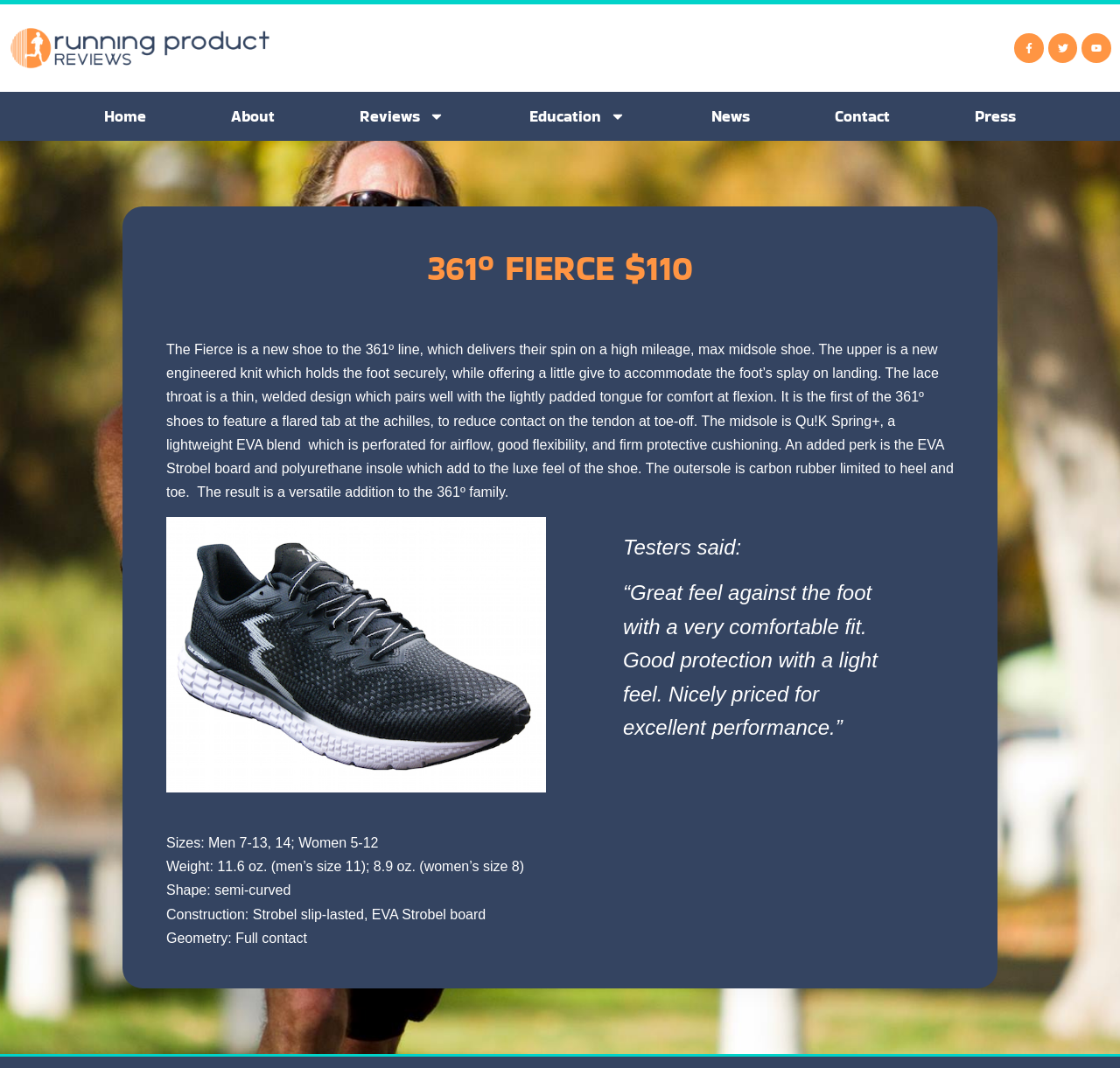Given the description: "Twitter", determine the bounding box coordinates of the UI element. The coordinates should be formatted as four float numbers between 0 and 1, [left, top, right, bottom].

[0.936, 0.031, 0.962, 0.059]